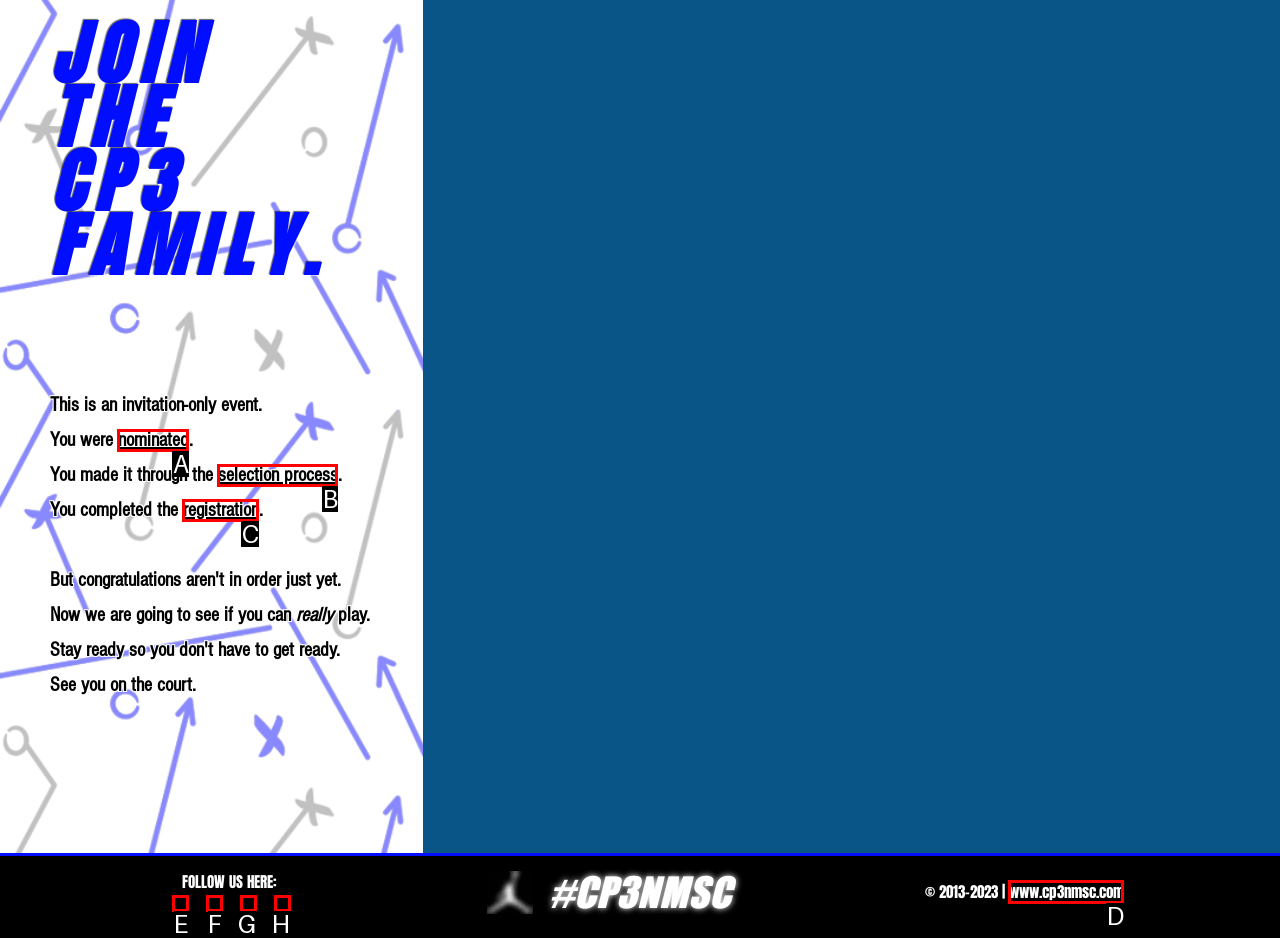Point out which HTML element you should click to fulfill the task: Visit the CP3NMSC website.
Provide the option's letter from the given choices.

D